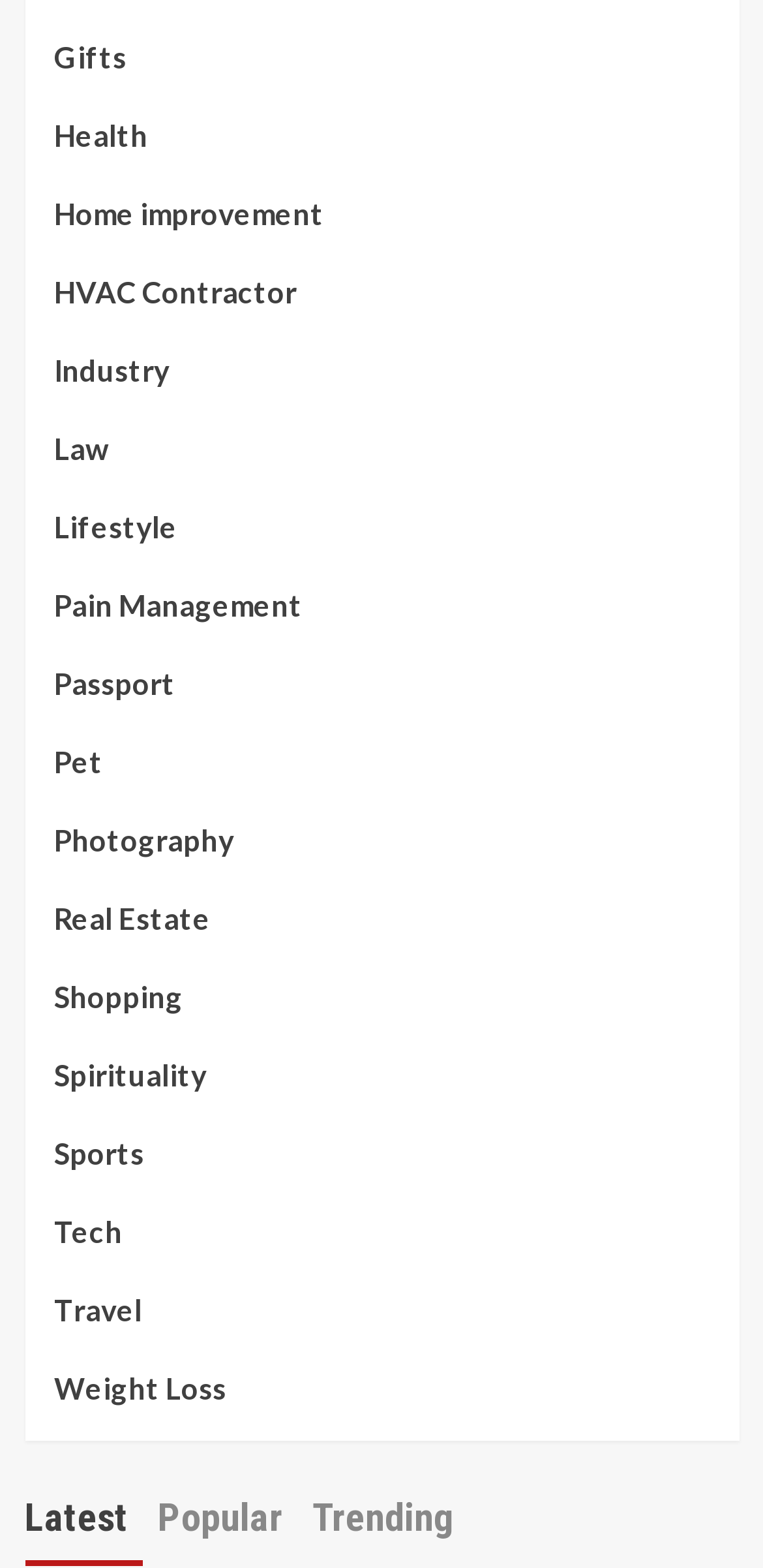Specify the bounding box coordinates of the element's region that should be clicked to achieve the following instruction: "Explore Photography". The bounding box coordinates consist of four float numbers between 0 and 1, in the format [left, top, right, bottom].

[0.071, 0.52, 0.306, 0.569]